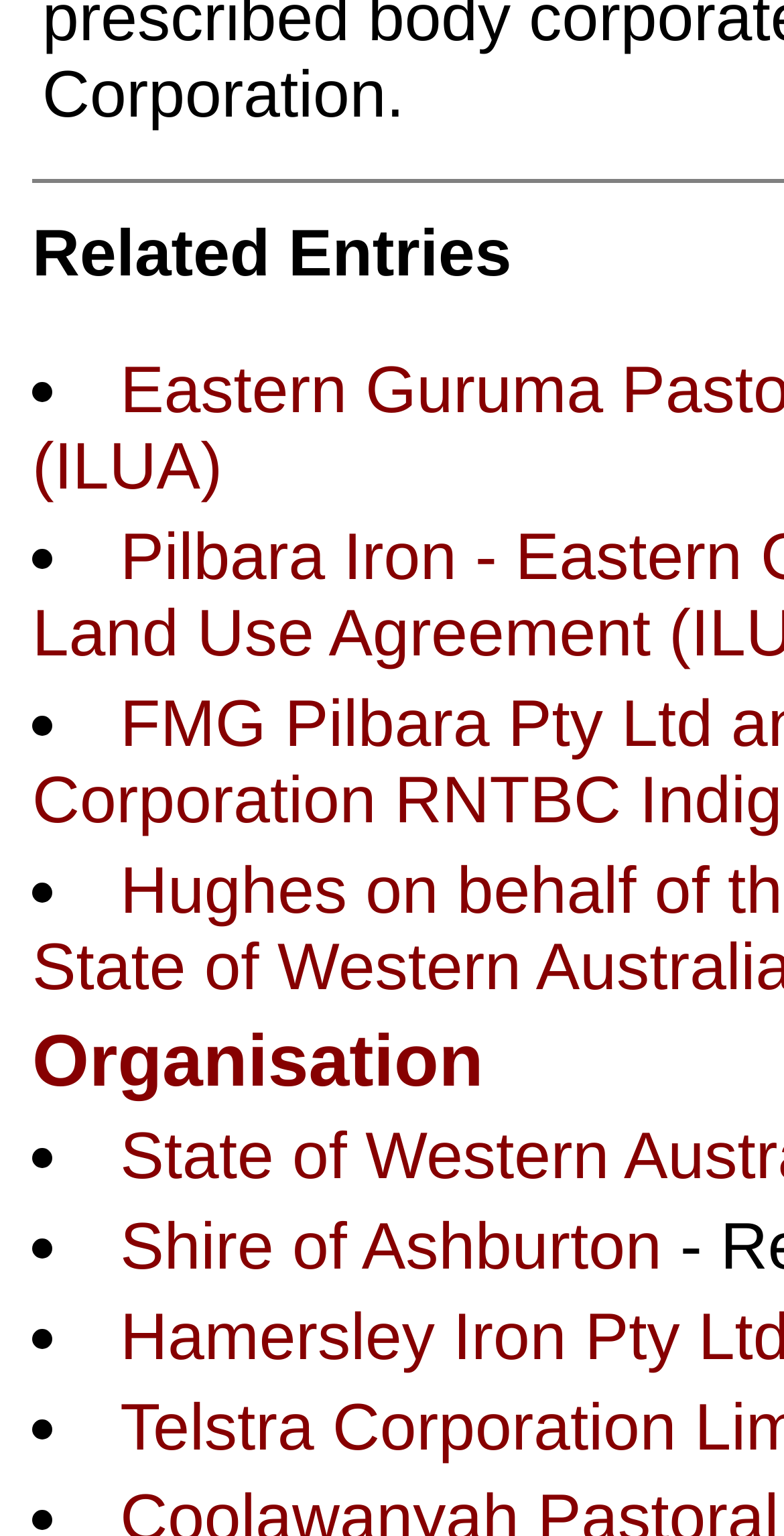Bounding box coordinates are given in the format (top-left x, top-left y, bottom-right x, bottom-right y). All values should be floating point numbers between 0 and 1. Provide the bounding box coordinate for the UI element described as: Hamersley Iron Pty Ltd

[0.1, 0.845, 0.954, 0.894]